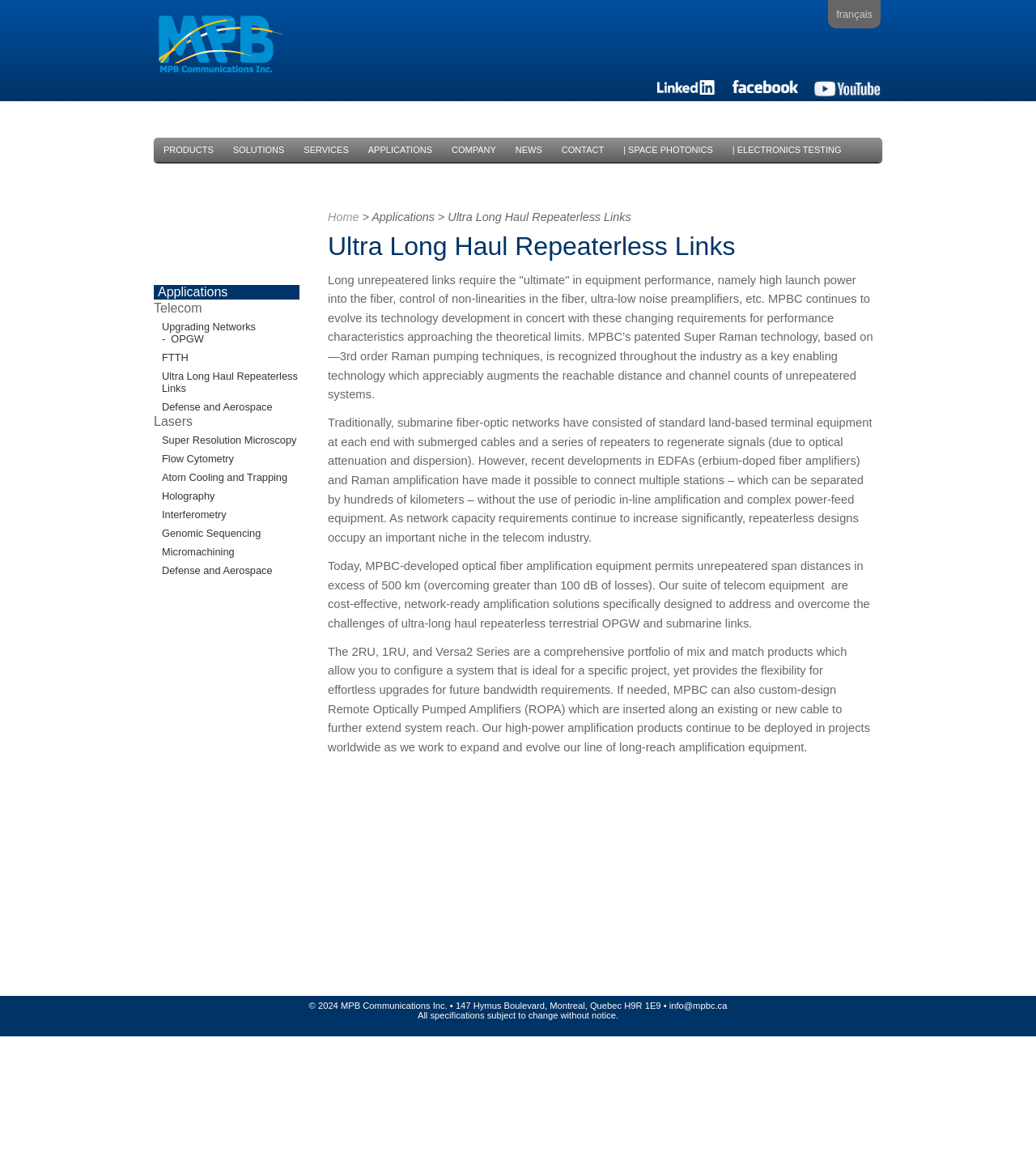Utilize the details in the image to thoroughly answer the following question: What is the purpose of Ultra Long Haul Repeaterless Links?

The purpose of Ultra Long Haul Repeaterless Links is inferred from the text 'However, recent developments in EDFAs (erbium-doped fiber amplifiers) and Raman amplification have made it possible to connect multiple stations – which can be separated by hundreds of kilometers – without the use of periodic in-line amplification and complex power-feed equipment.' which explains the technology's application.